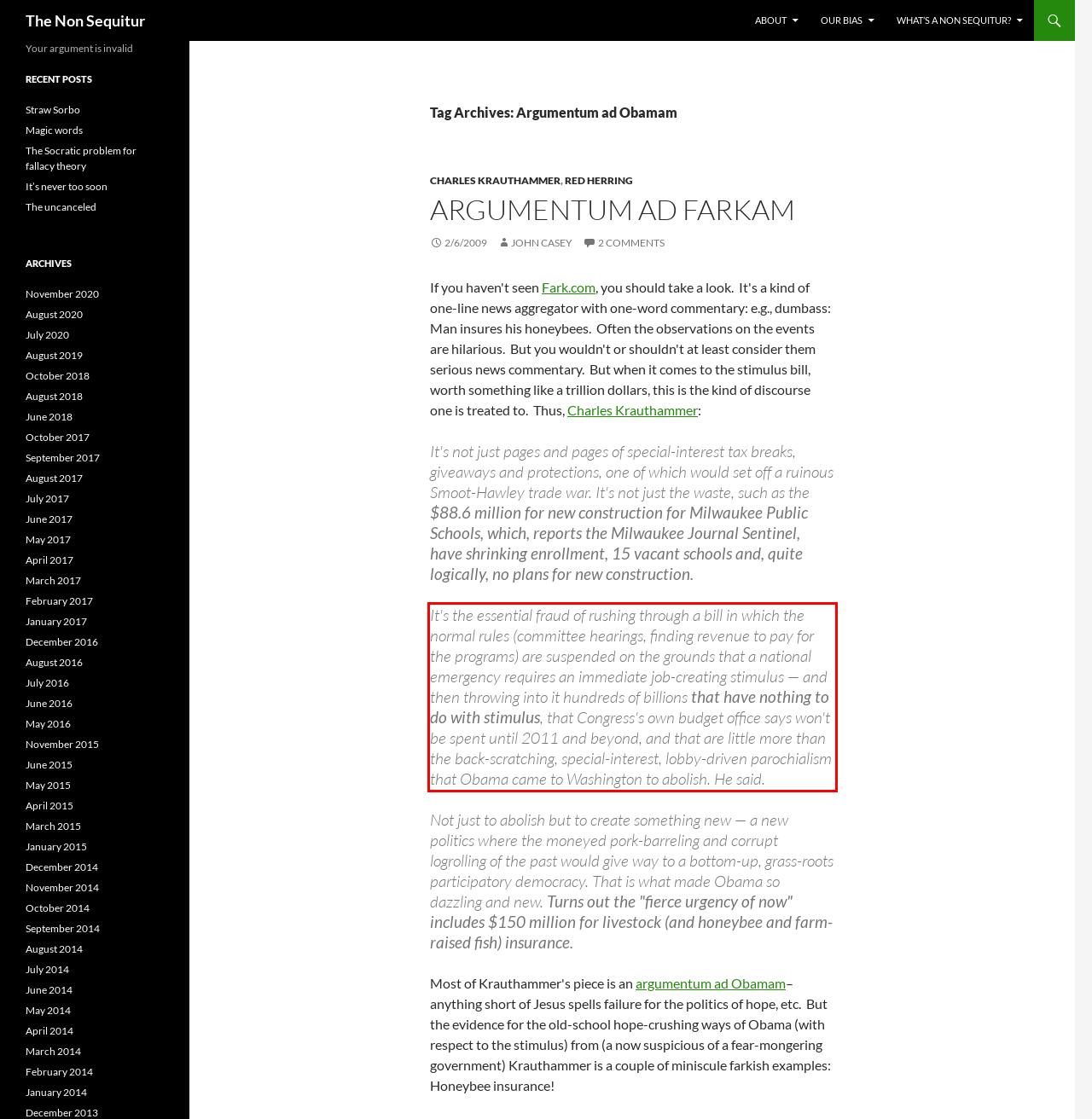You are looking at a screenshot of a webpage with a red rectangle bounding box. Use OCR to identify and extract the text content found inside this red bounding box.

It's the essential fraud of rushing through a bill in which the normal rules (committee hearings, finding revenue to pay for the programs) are suspended on the grounds that a national emergency requires an immediate job-creating stimulus — and then throwing into it hundreds of billions that have nothing to do with stimulus, that Congress's own budget office says won't be spent until 2011 and beyond, and that are little more than the back-scratching, special-interest, lobby-driven parochialism that Obama came to Washington to abolish. He said.